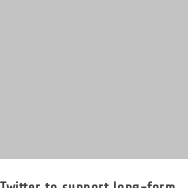Please provide a comprehensive answer to the question based on the screenshot: What type of content will benefit from Twitter's update?

Twitter's update will benefit long-form articles with mixed media content, which will provide a richer storytelling experience and offer more comprehensive and visually appealing narratives.